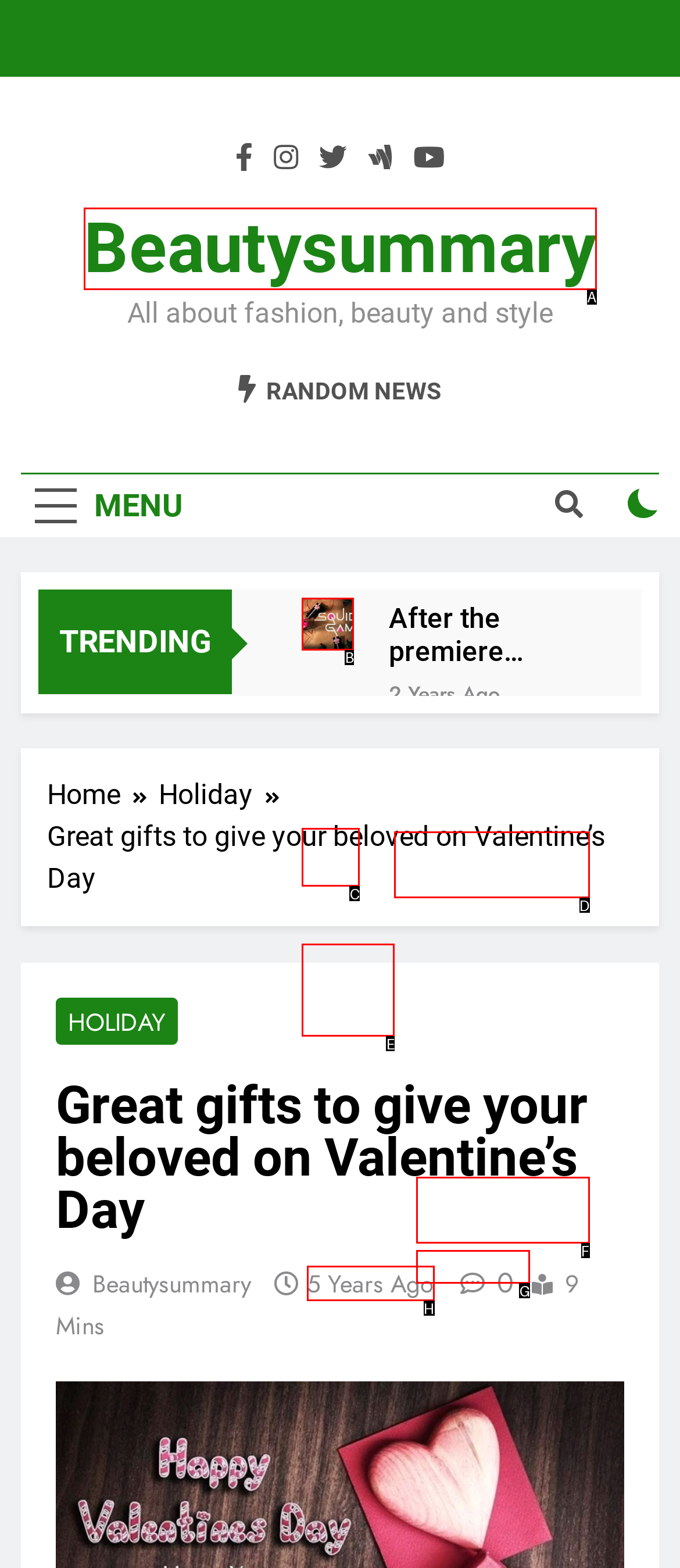Identify which HTML element to click to fulfill the following task: View the 'Chanel Resort 2020 Cruise Collection'. Provide your response using the letter of the correct choice.

E